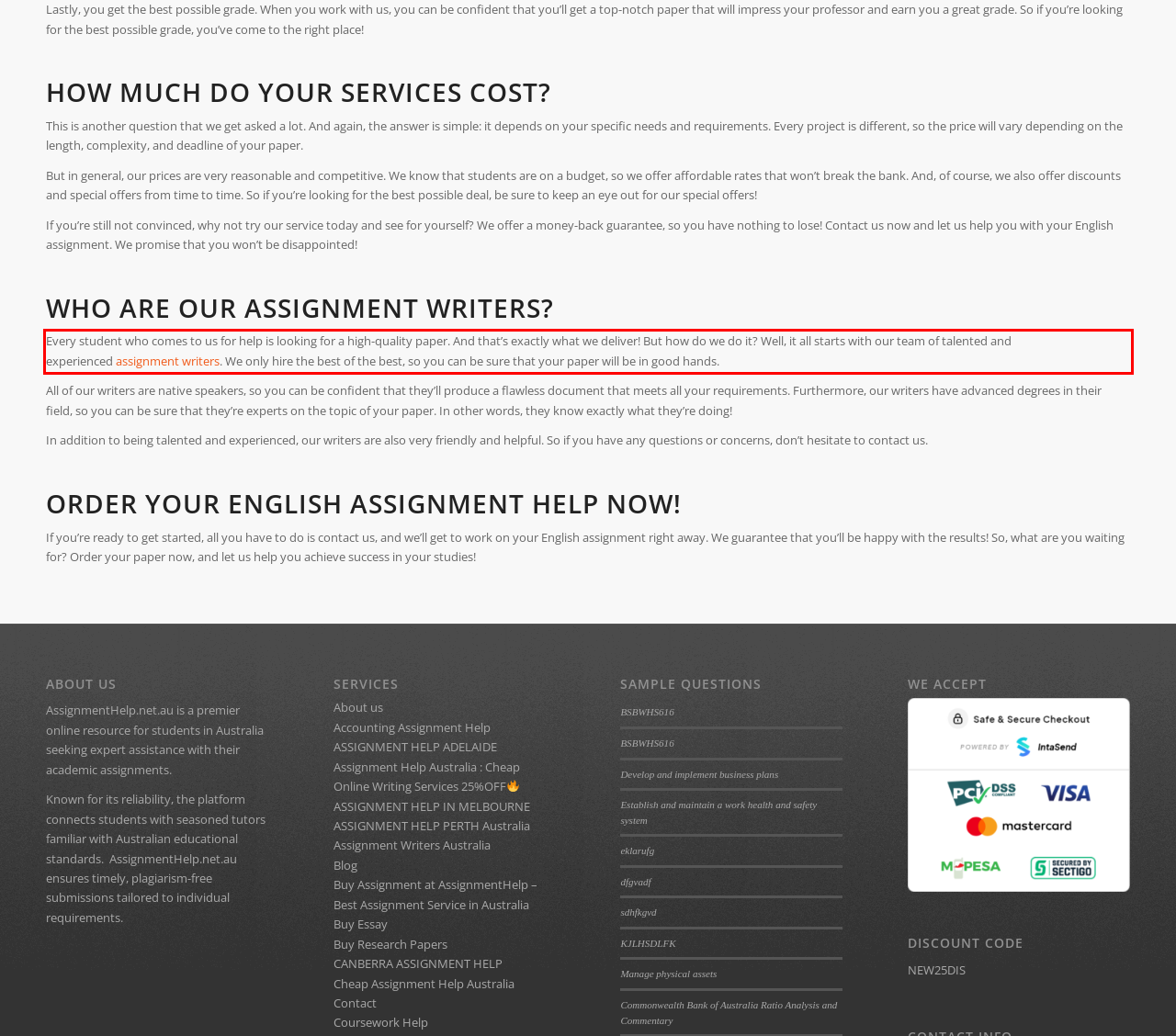Look at the provided screenshot of the webpage and perform OCR on the text within the red bounding box.

Every student who comes to us for help is looking for a high-quality paper. And that’s exactly what we deliver! But how do we do it? Well, it all starts with our team of talented and experienced assignment writers. We only hire the best of the best, so you can be sure that your paper will be in good hands.